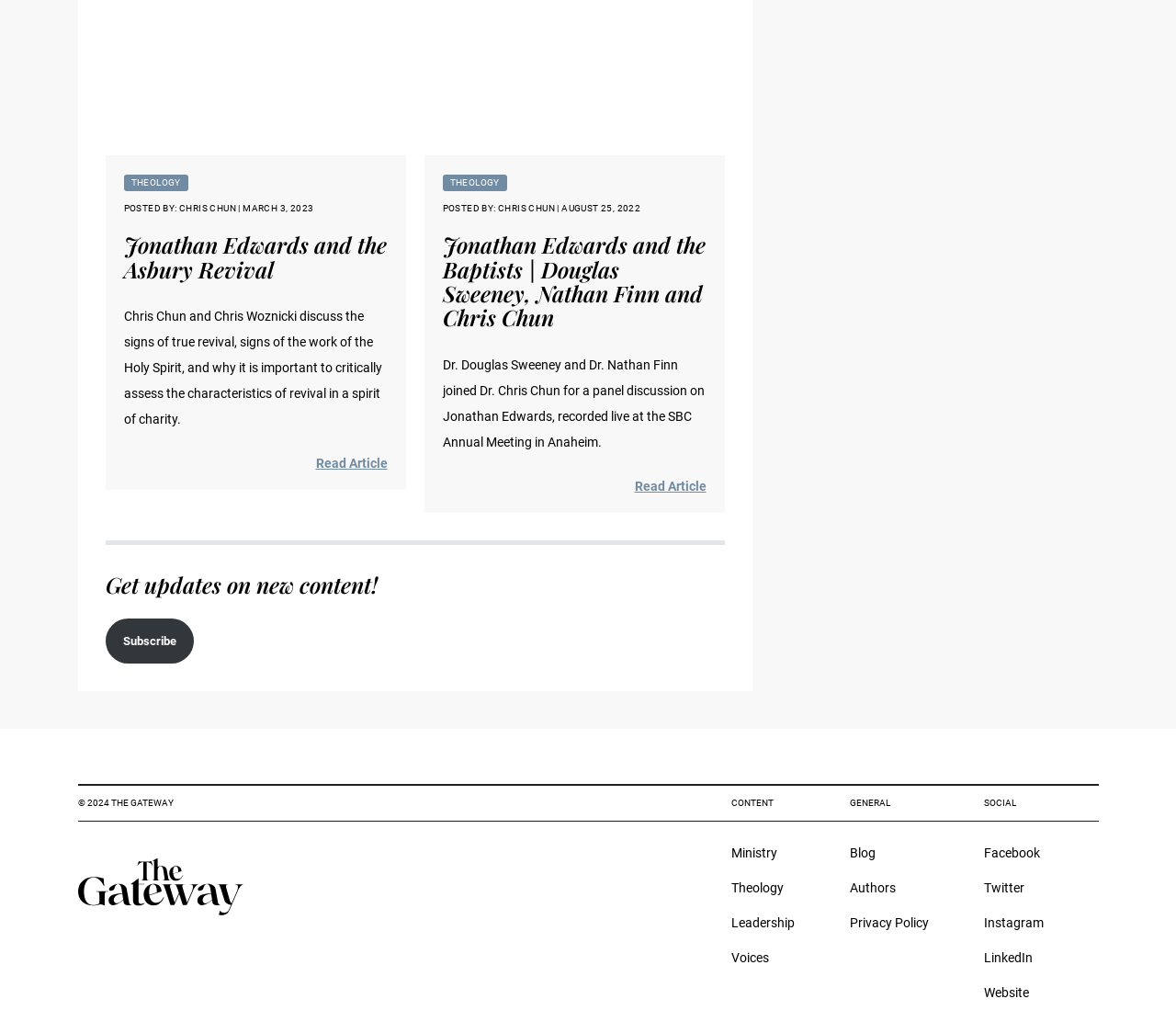Please identify the bounding box coordinates of the area I need to click to accomplish the following instruction: "Follow The Gateway on Facebook".

[0.836, 0.819, 0.884, 0.833]